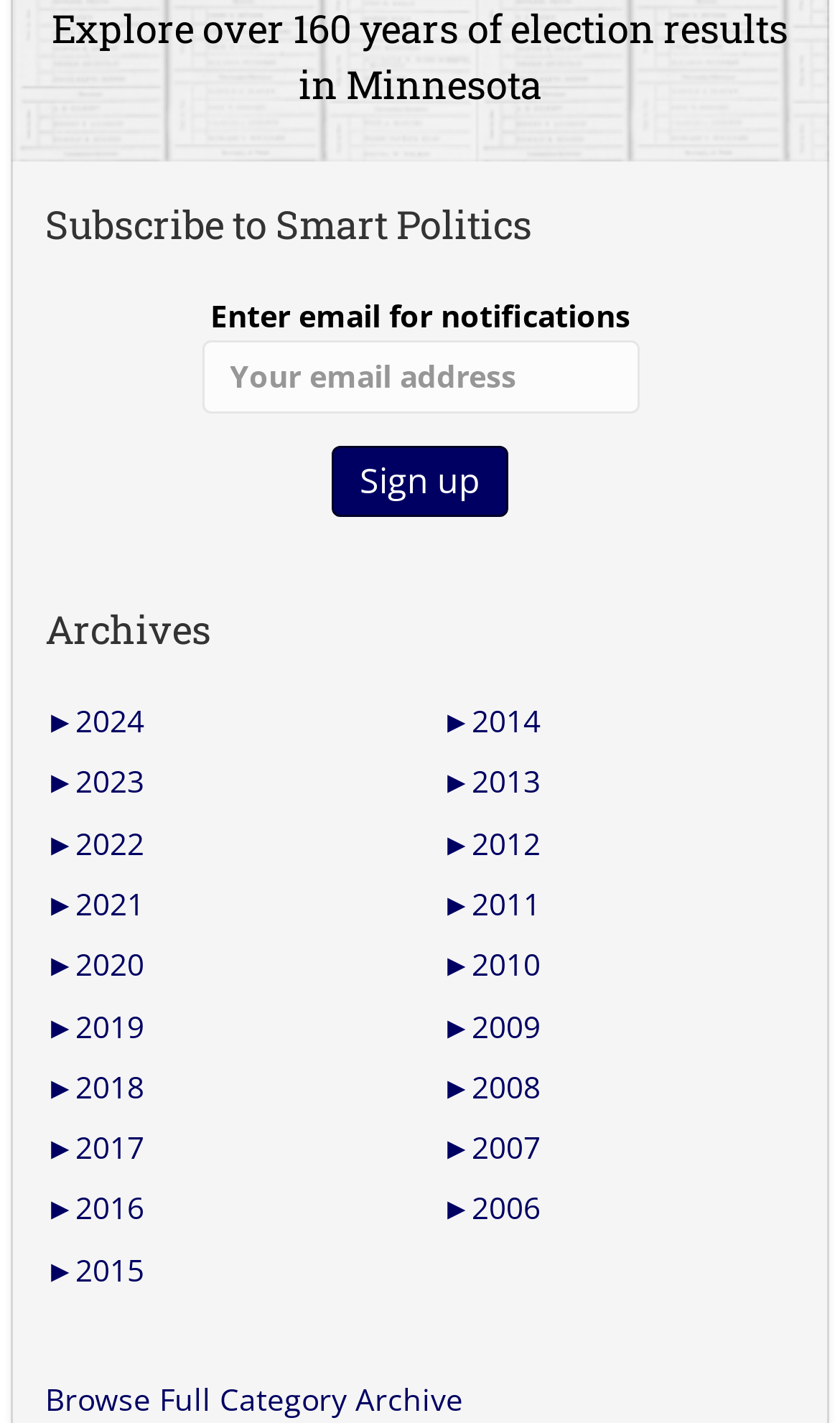Please specify the bounding box coordinates for the clickable region that will help you carry out the instruction: "Browse election results in 2024".

[0.054, 0.492, 0.171, 0.521]